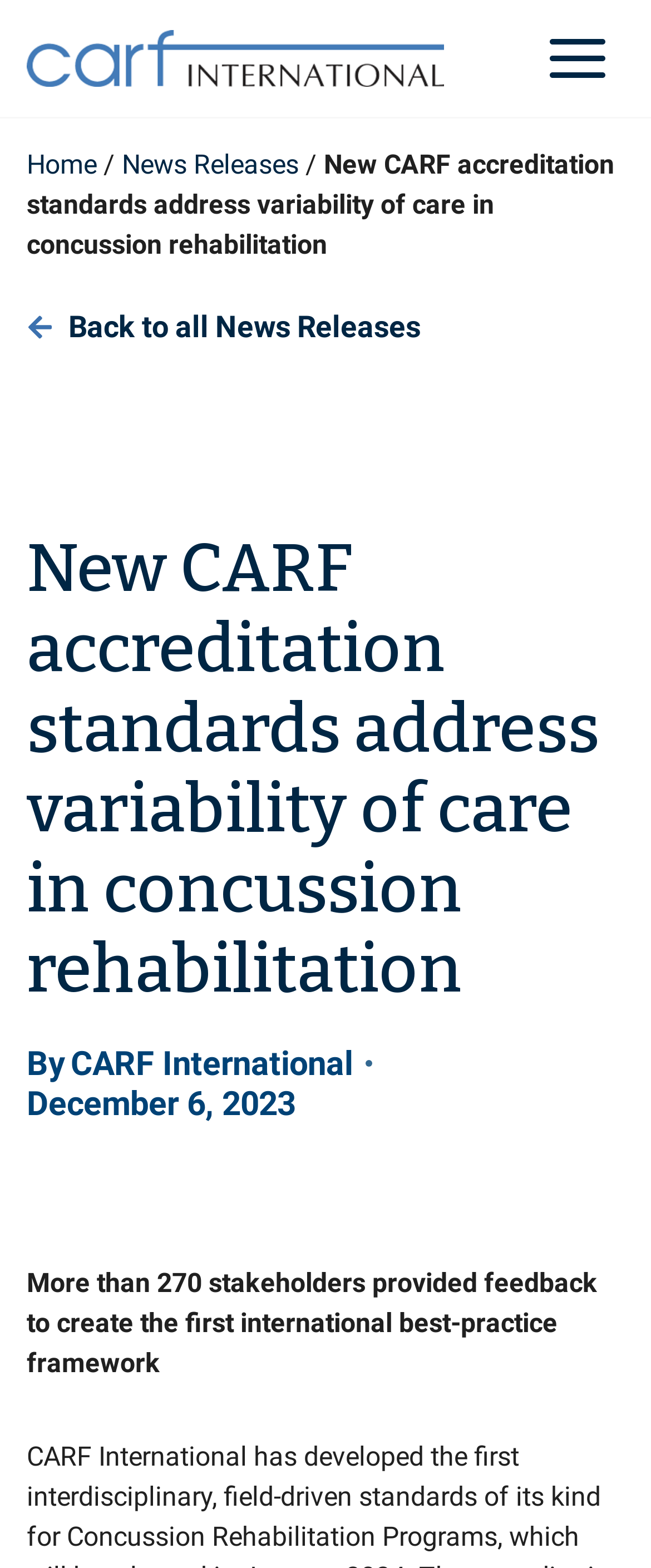Respond with a single word or phrase to the following question: What is the purpose of the button?

Open menu